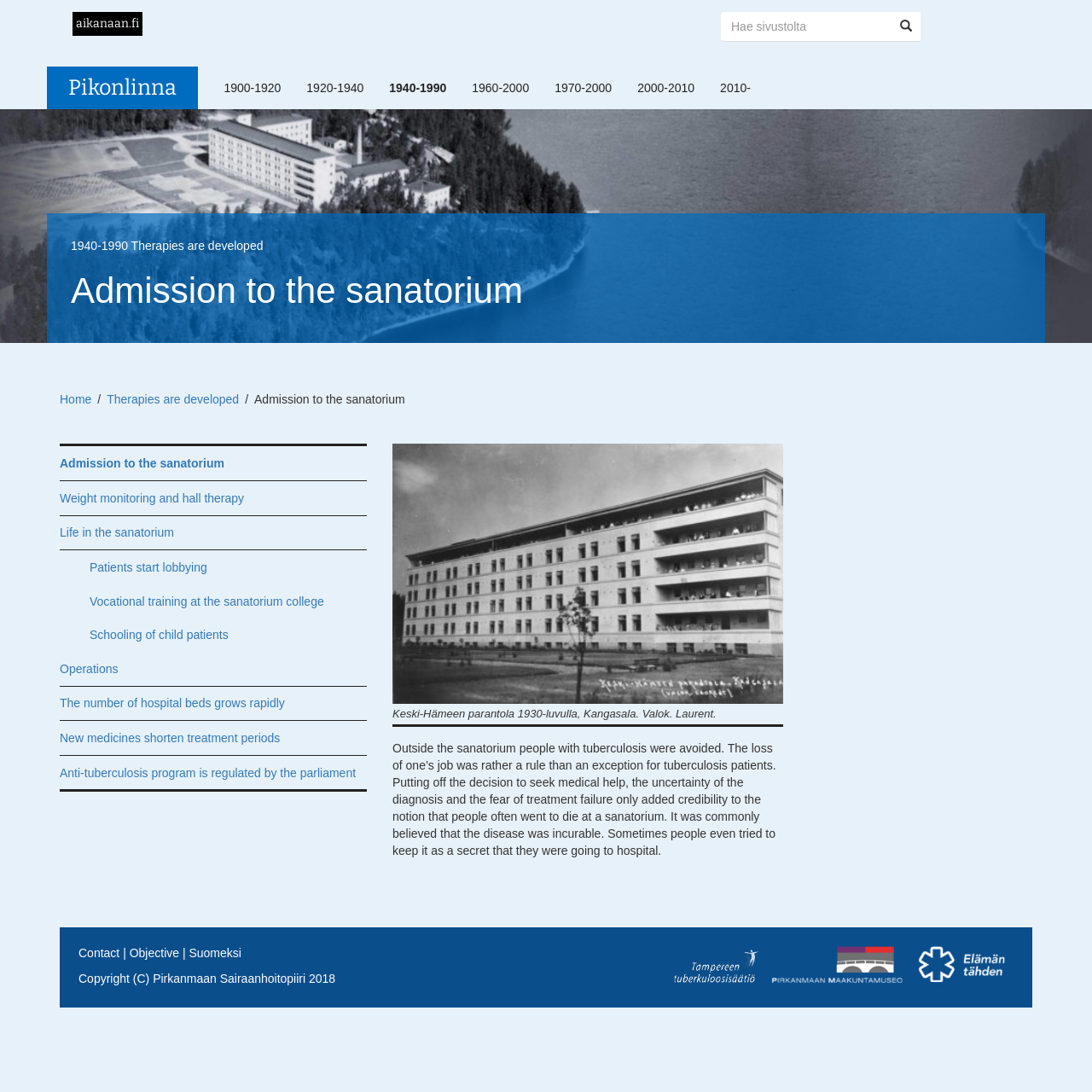Can you look at the image and give a comprehensive answer to the question:
What is the name of the sanatorium?

The name of the sanatorium can be found in the link 'Pikonlinna' at the top of the webpage, which suggests that the webpage is about the history of Pikonlinna sanatorium.